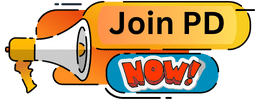Offer a detailed narrative of the image's content.

The image features a vibrant and engaging button that encourages users to "Join PD Now!" The button is designed with a playful and eye-catching color scheme, incorporating shades of orange and blue, which helps it stand out prominently on the webpage. Accompanied by an illustration of a megaphone, the design effectively conveys a sense of urgency and excitement, inviting visitors to become part of the community or initiative that "PD" represents. This call-to-action is strategically placed to attract attention and encourage quick engagement, making it easier for users to participate or learn more about available offerings.